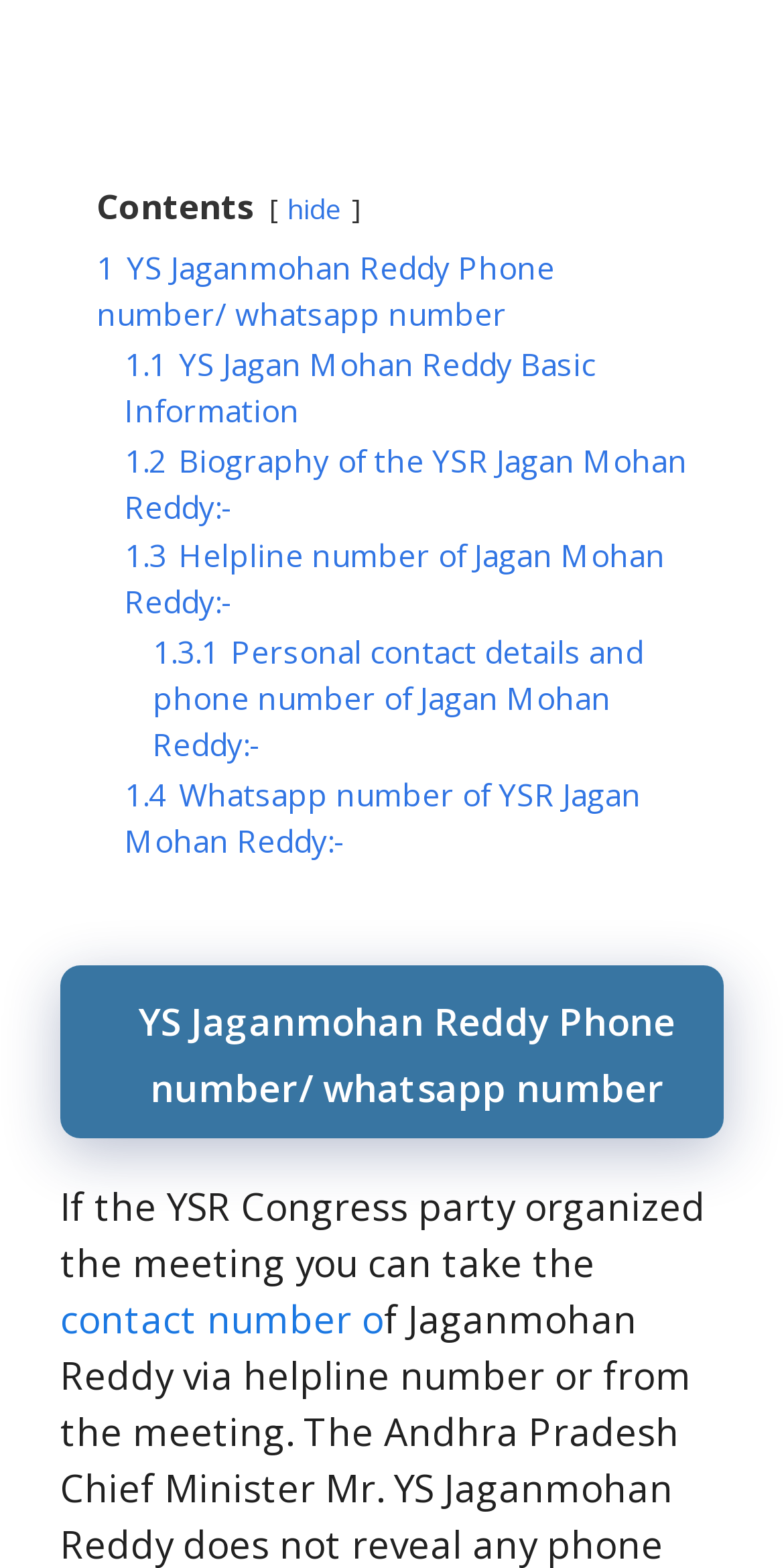Provide a short, one-word or phrase answer to the question below:
How many links are there on this webpage?

8